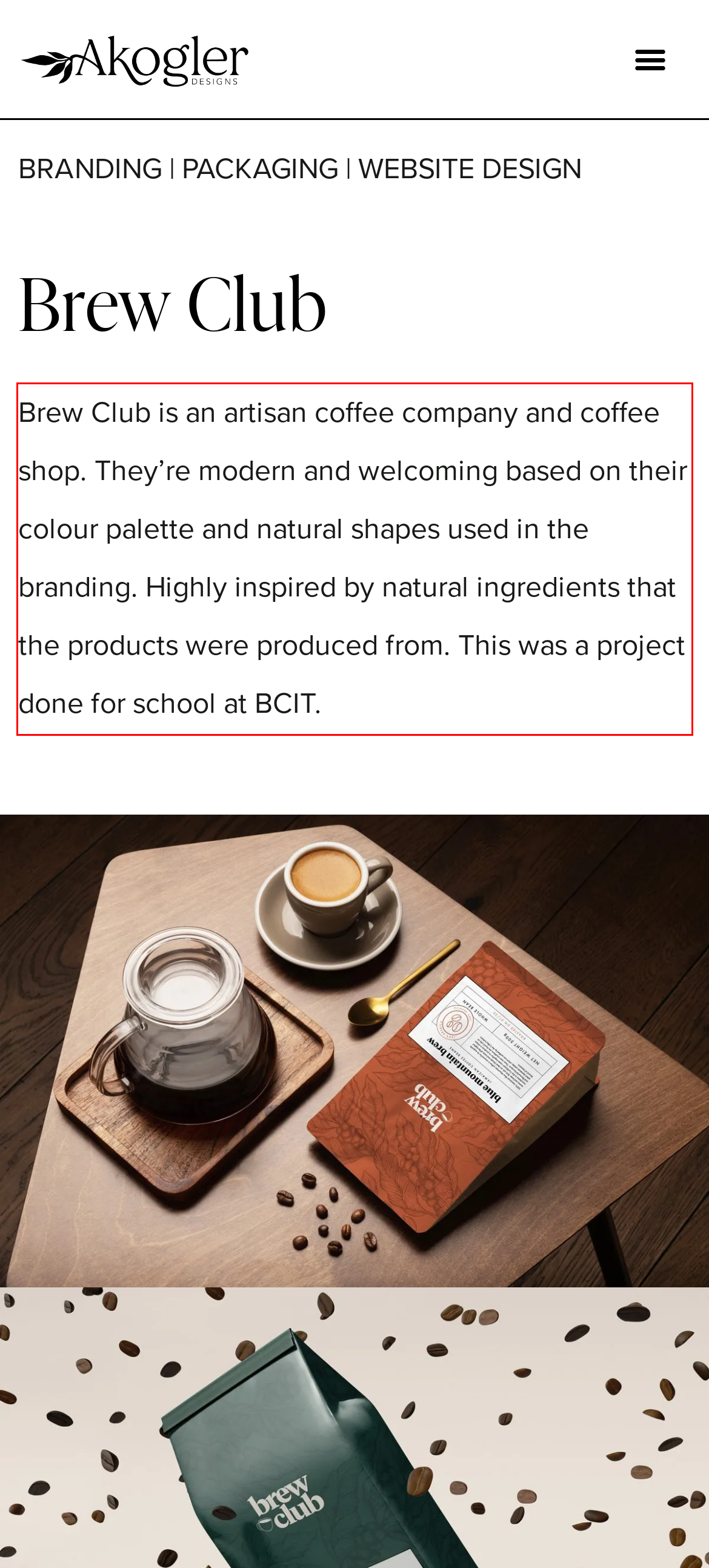Please examine the webpage screenshot containing a red bounding box and use OCR to recognize and output the text inside the red bounding box.

Brew Club is an artisan coffee company and coffee shop. They’re modern and welcoming based on their colour palette and natural shapes used in the branding. Highly inspired by natural ingredients that the products were produced from. This was a project done for school at BCIT.